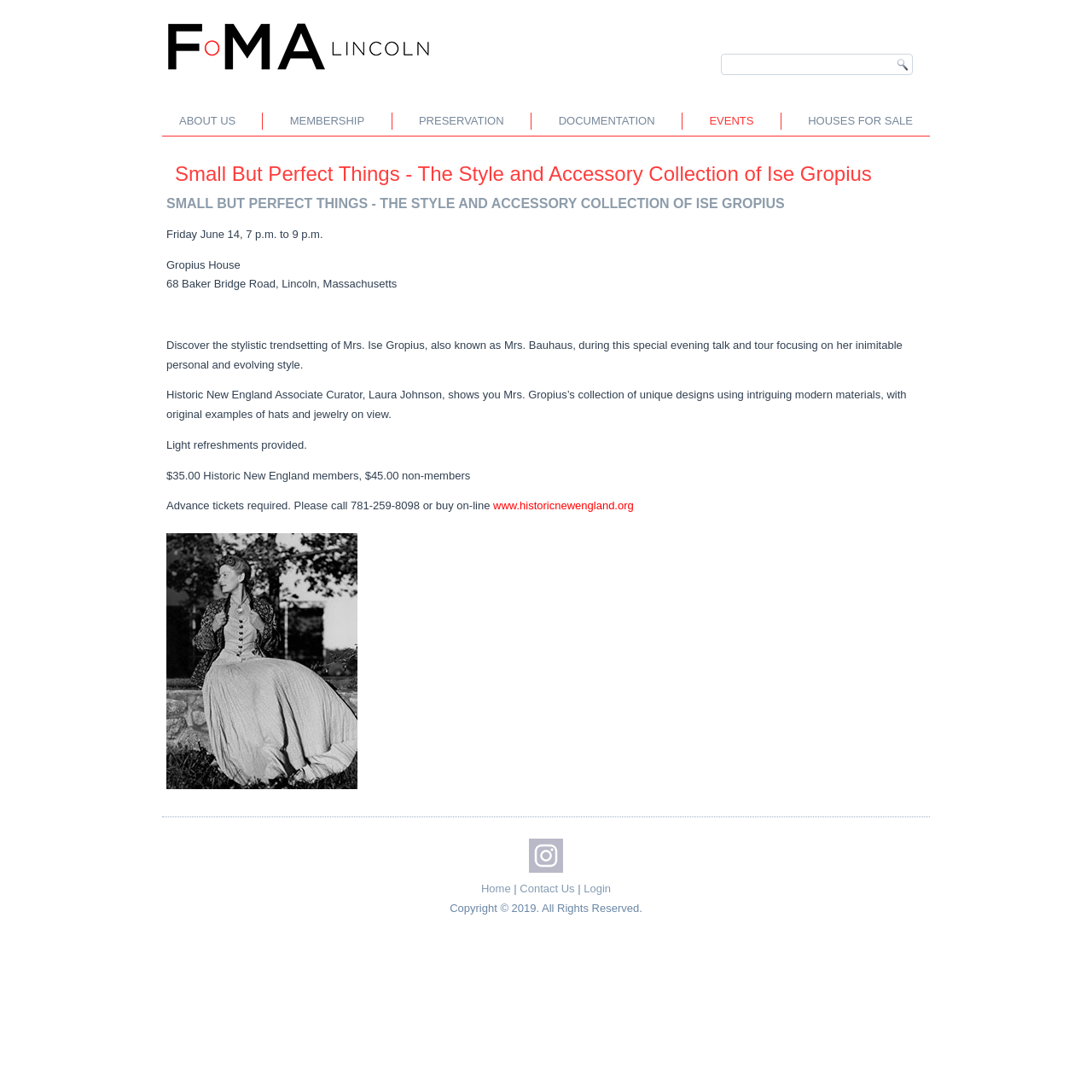Identify the bounding box coordinates of the section that should be clicked to achieve the task described: "Click the EVENTS link".

[0.636, 0.098, 0.703, 0.124]